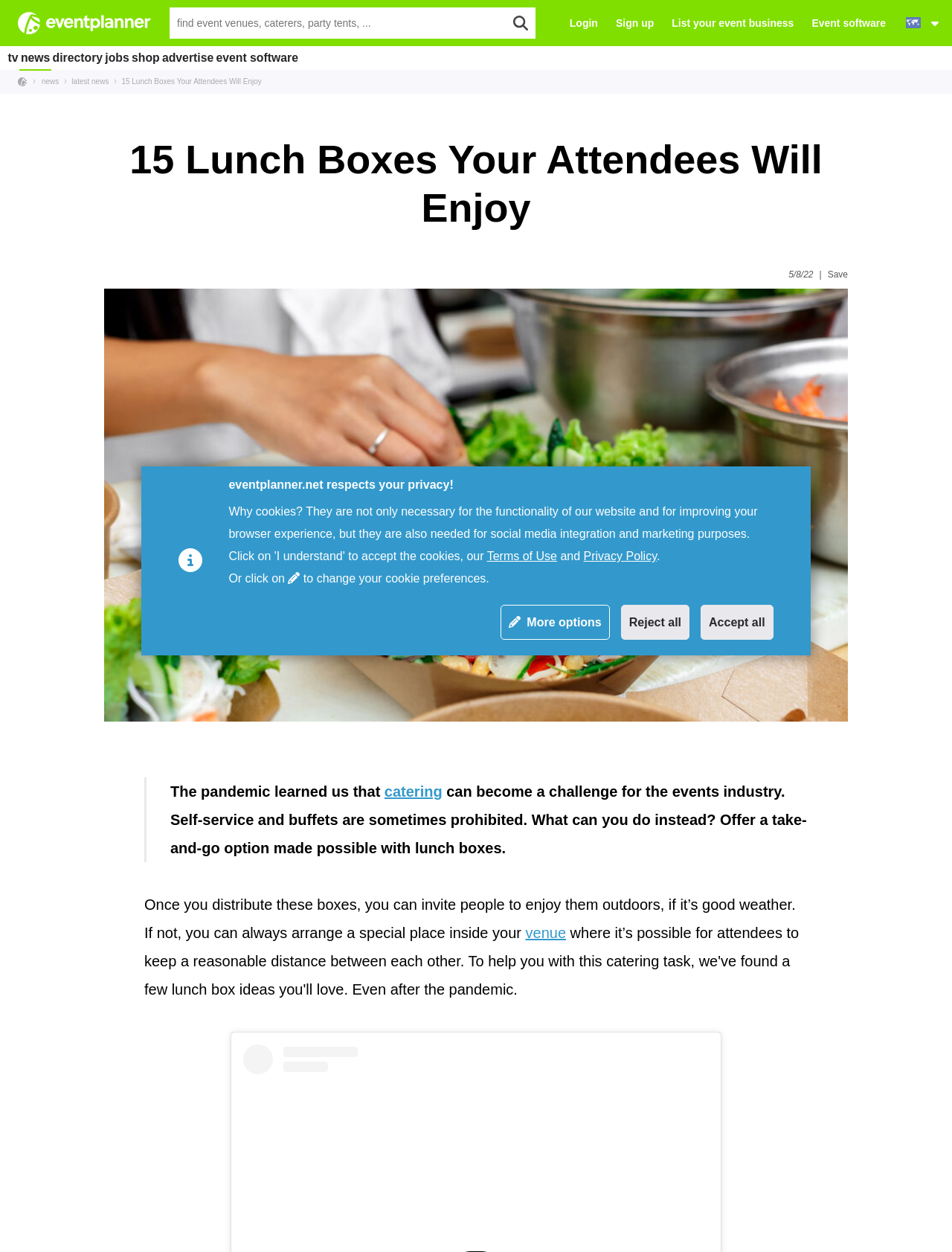Answer the question briefly using a single word or phrase: 
What can be arranged inside a venue?

A special place